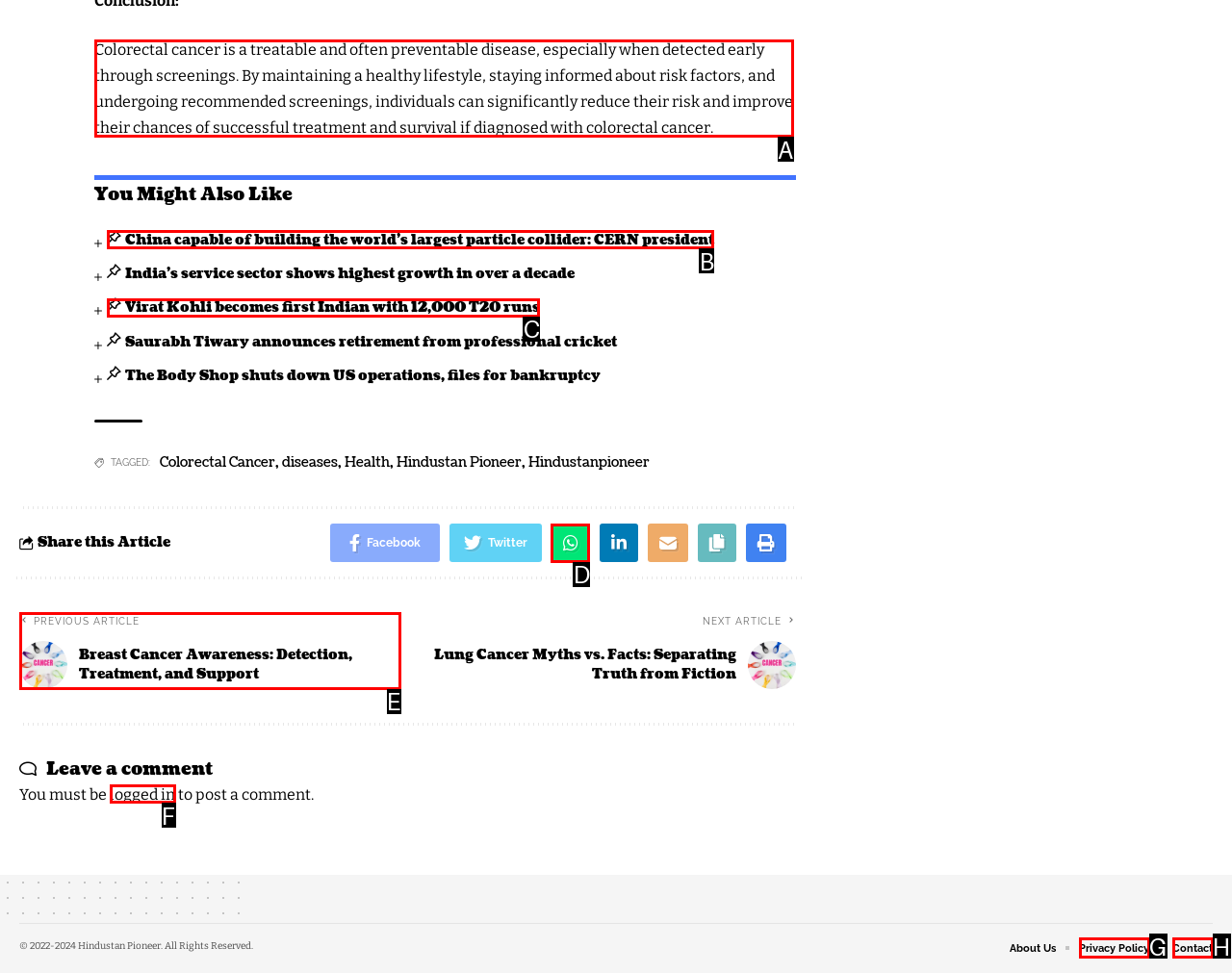Select the HTML element that should be clicked to accomplish the task: Read about colorectal cancer Reply with the corresponding letter of the option.

A